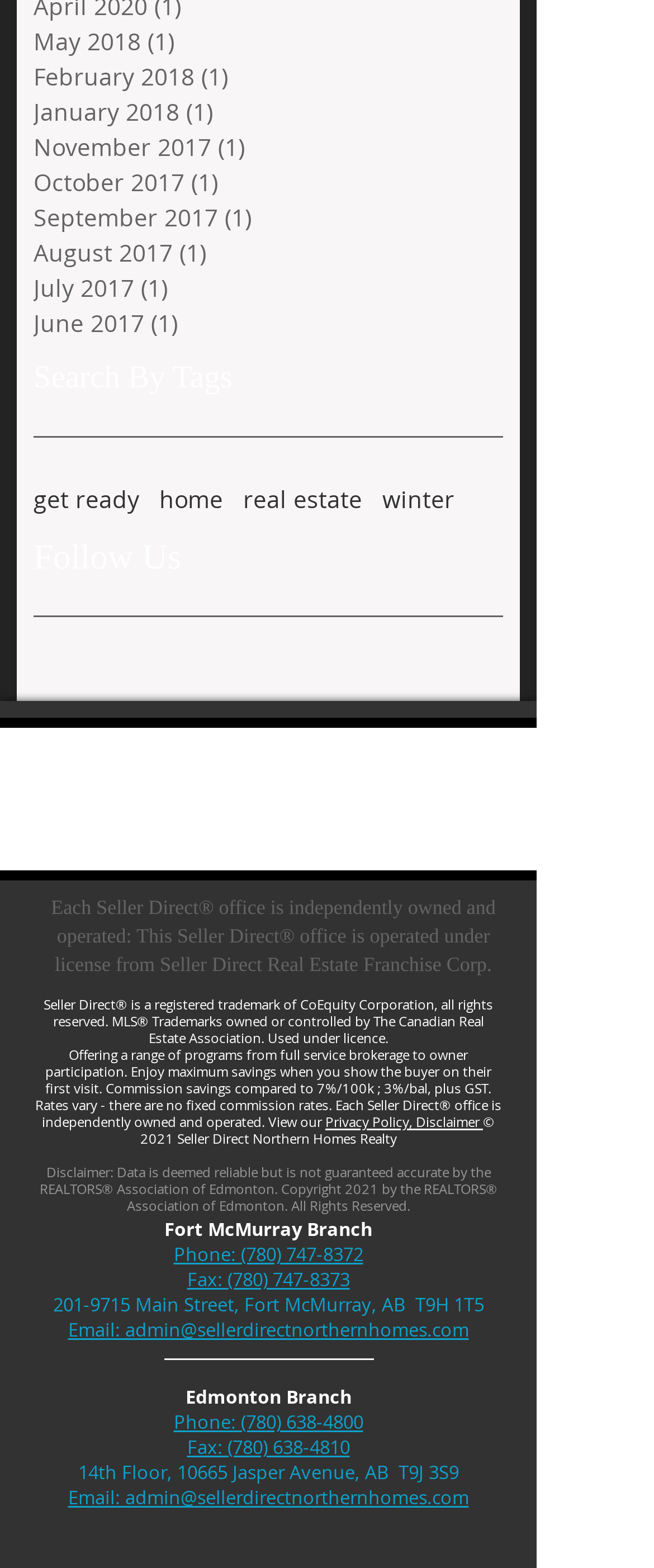What is the copyright year of the webpage?
Please provide a full and detailed response to the question.

The copyright year of the webpage can be found at the bottom of the webpage, which is listed as '© 2021 Seller Direct Northern Homes Realty'.